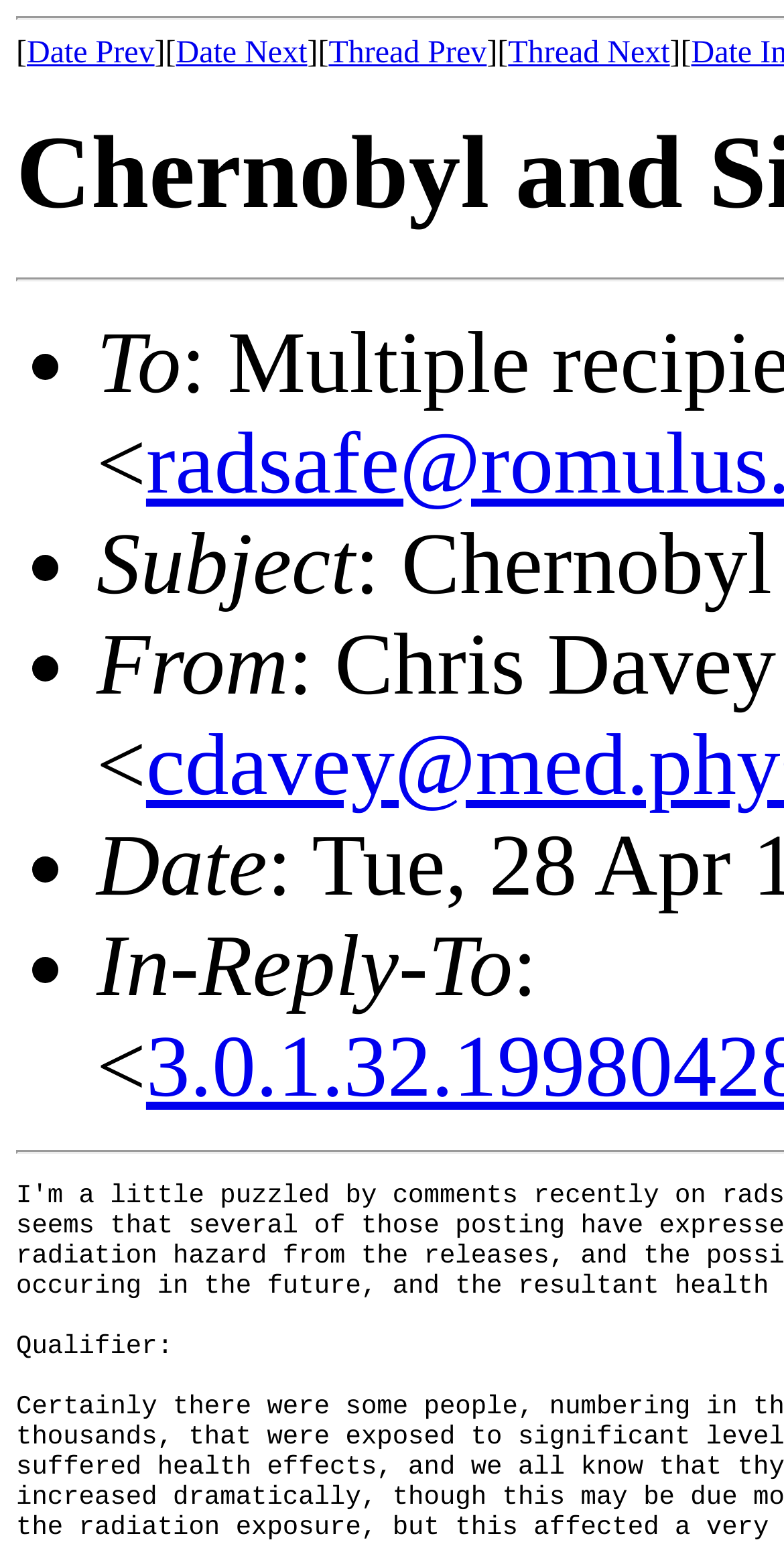Use a single word or phrase to answer the question:
What is the text of the first link?

Date Prev